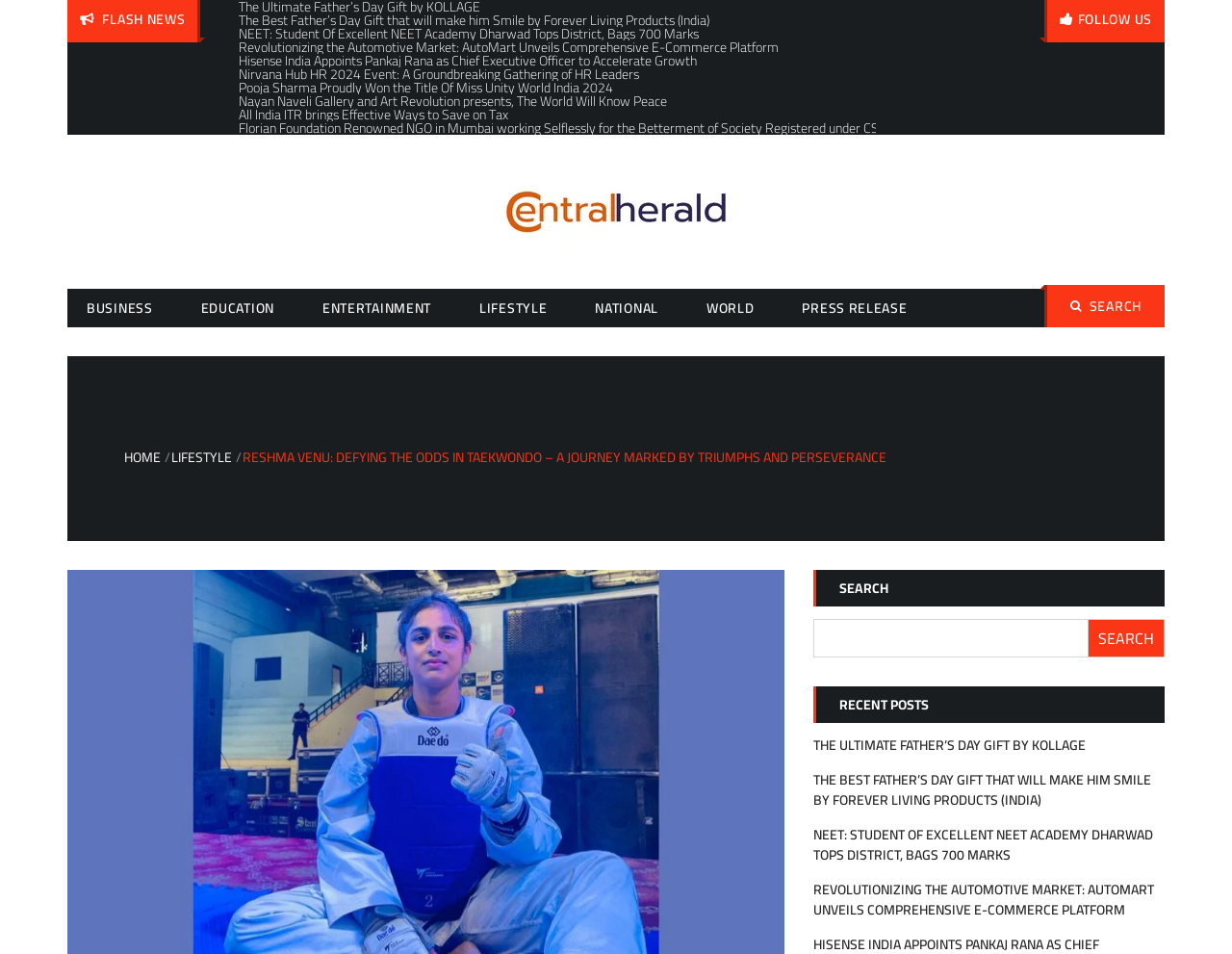What is the text of the static text element above the search box?
Please provide a single word or phrase in response based on the screenshot.

Search for: